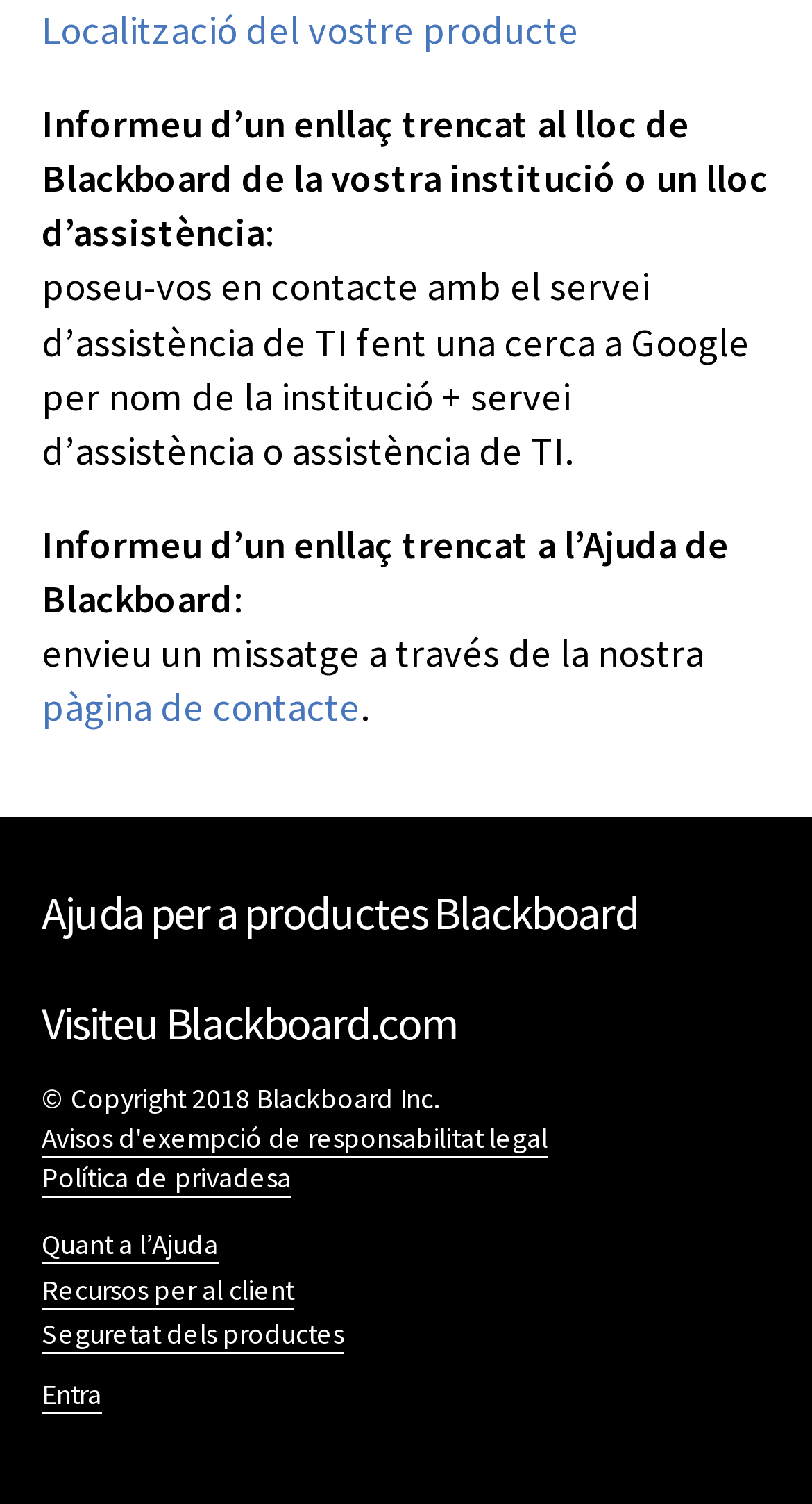Return the bounding box coordinates of the UI element that corresponds to this description: "Entra". The coordinates must be given as four float numbers in the range of 0 and 1, [left, top, right, bottom].

[0.051, 0.915, 0.126, 0.94]